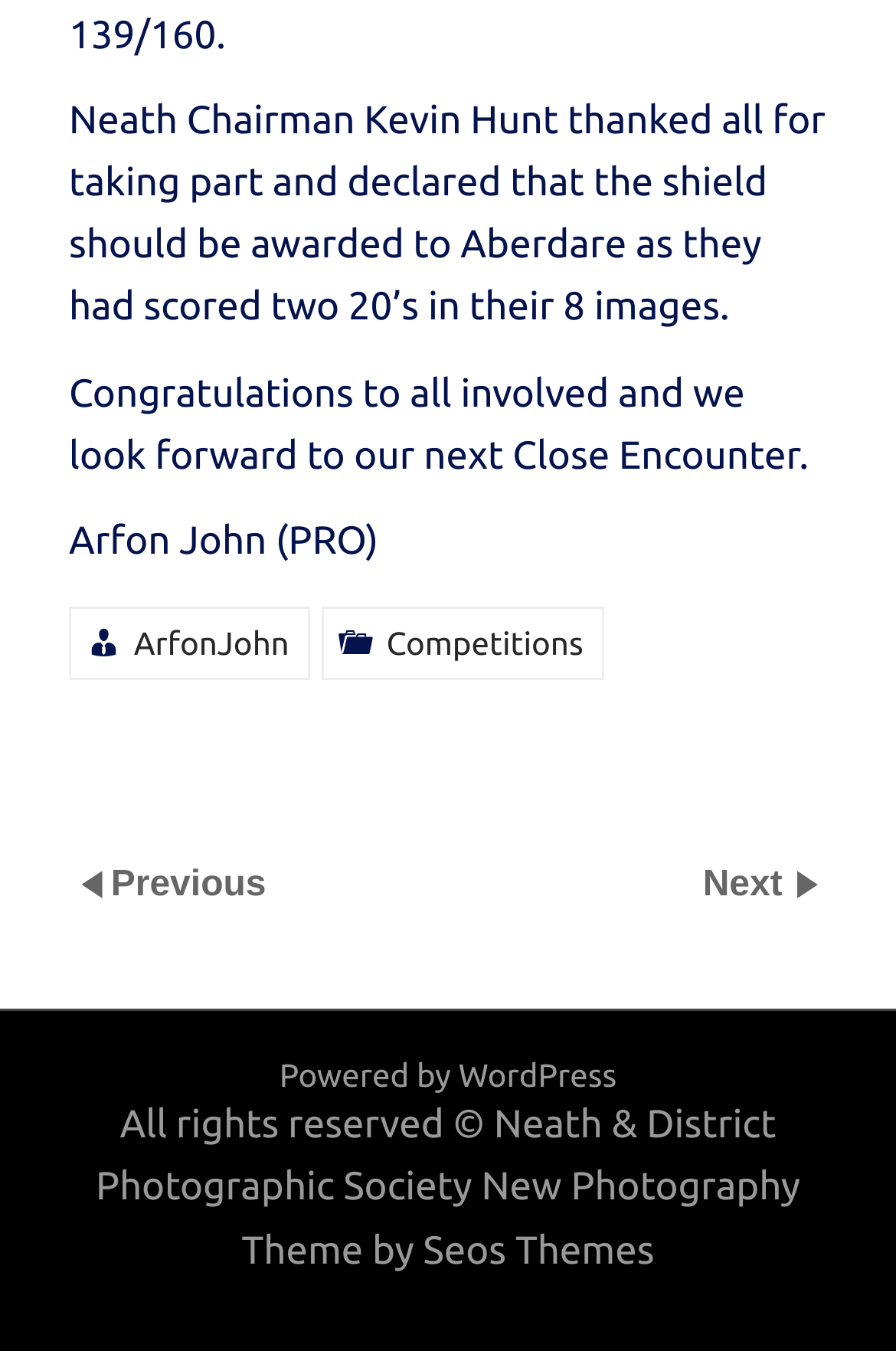How many links are there in the footer?
Could you answer the question in a detailed manner, providing as much information as possible?

The footer element has two child elements, which are both links. One is 'ArfonJohn' and the other is 'Competitions'. Therefore, there are 2 links in the footer.